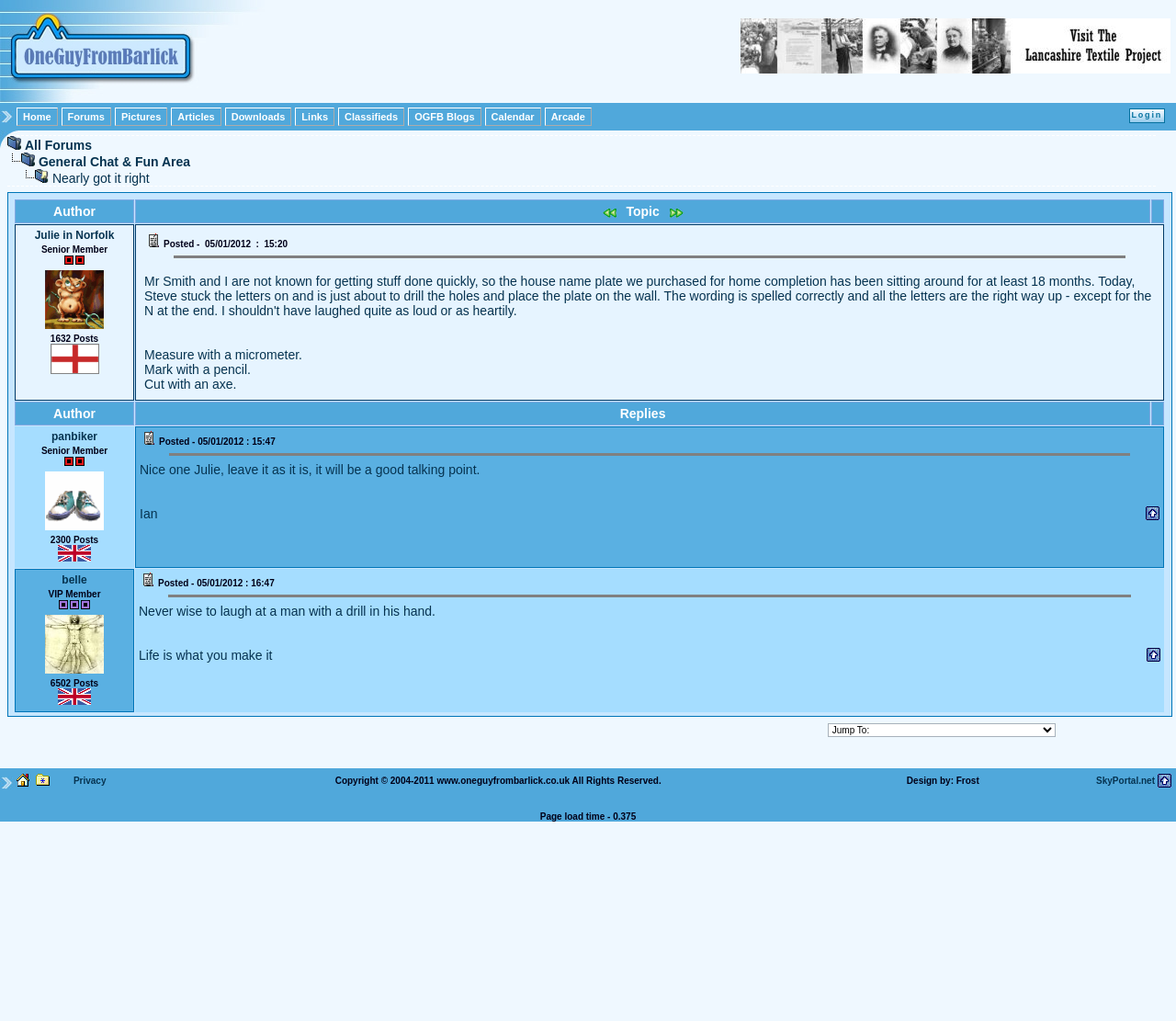Please indicate the bounding box coordinates of the element's region to be clicked to achieve the instruction: "Click the 'Julie in Norfolk' link". Provide the coordinates as four float numbers between 0 and 1, i.e., [left, top, right, bottom].

[0.029, 0.224, 0.097, 0.237]